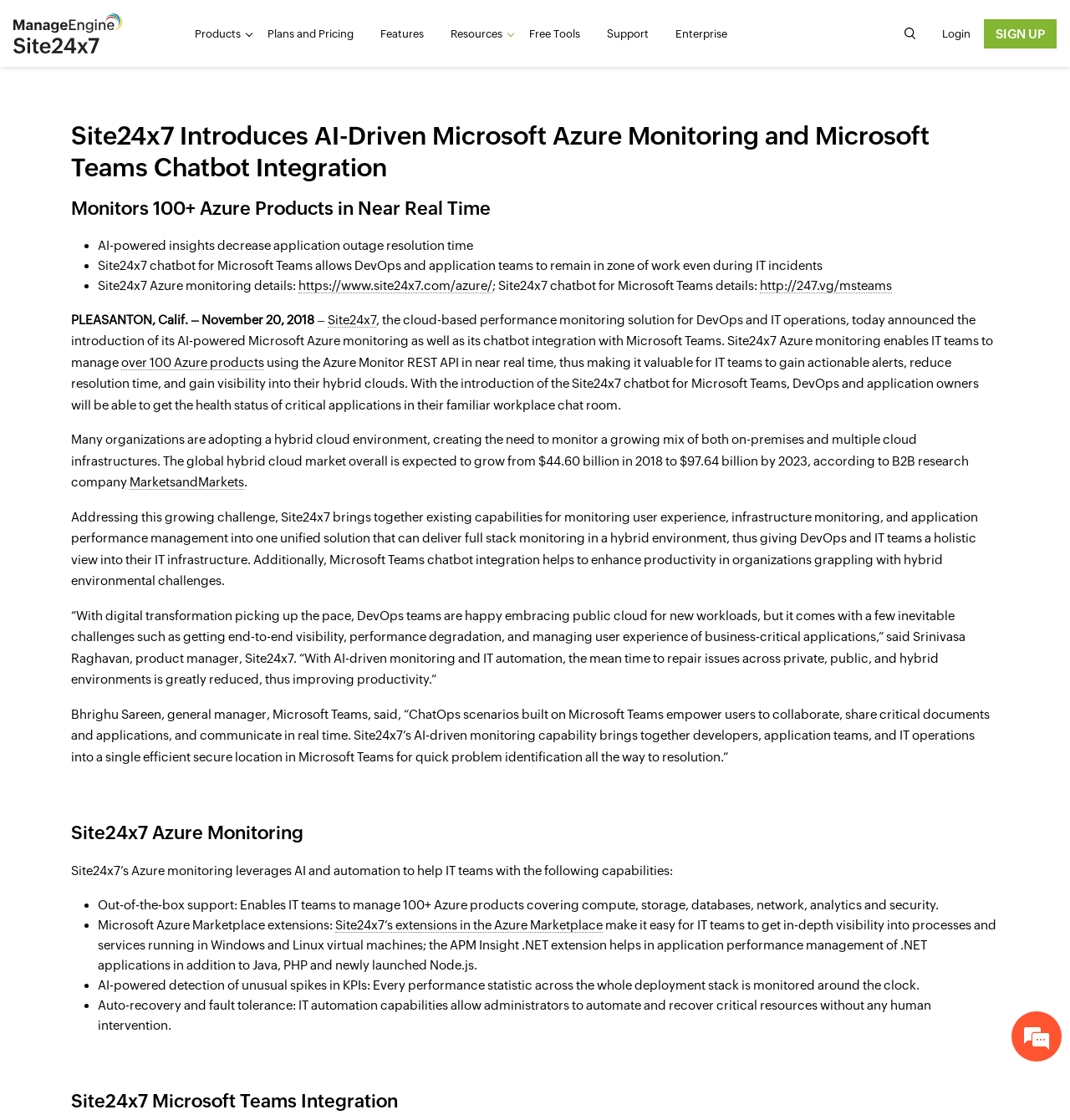What is the company name of the logo on the top left?
Please use the visual content to give a single word or phrase answer.

ManageEngine